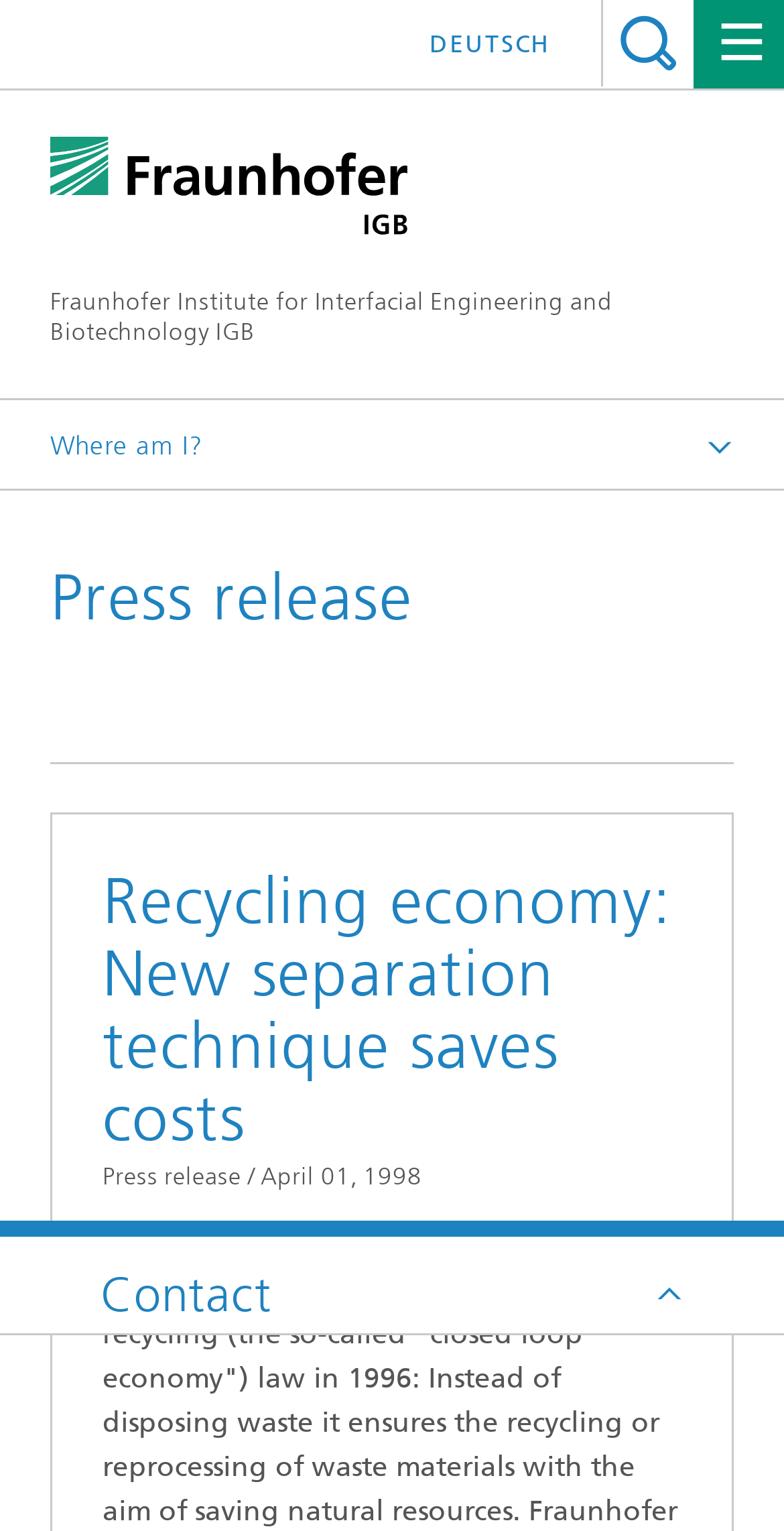Using the element description Press / News, predict the bounding box coordinates for the UI element. Provide the coordinates in (top-left x, top-left y, bottom-right x, bottom-right y) format with values ranging from 0 to 1.

[0.192, 0.369, 0.378, 0.387]